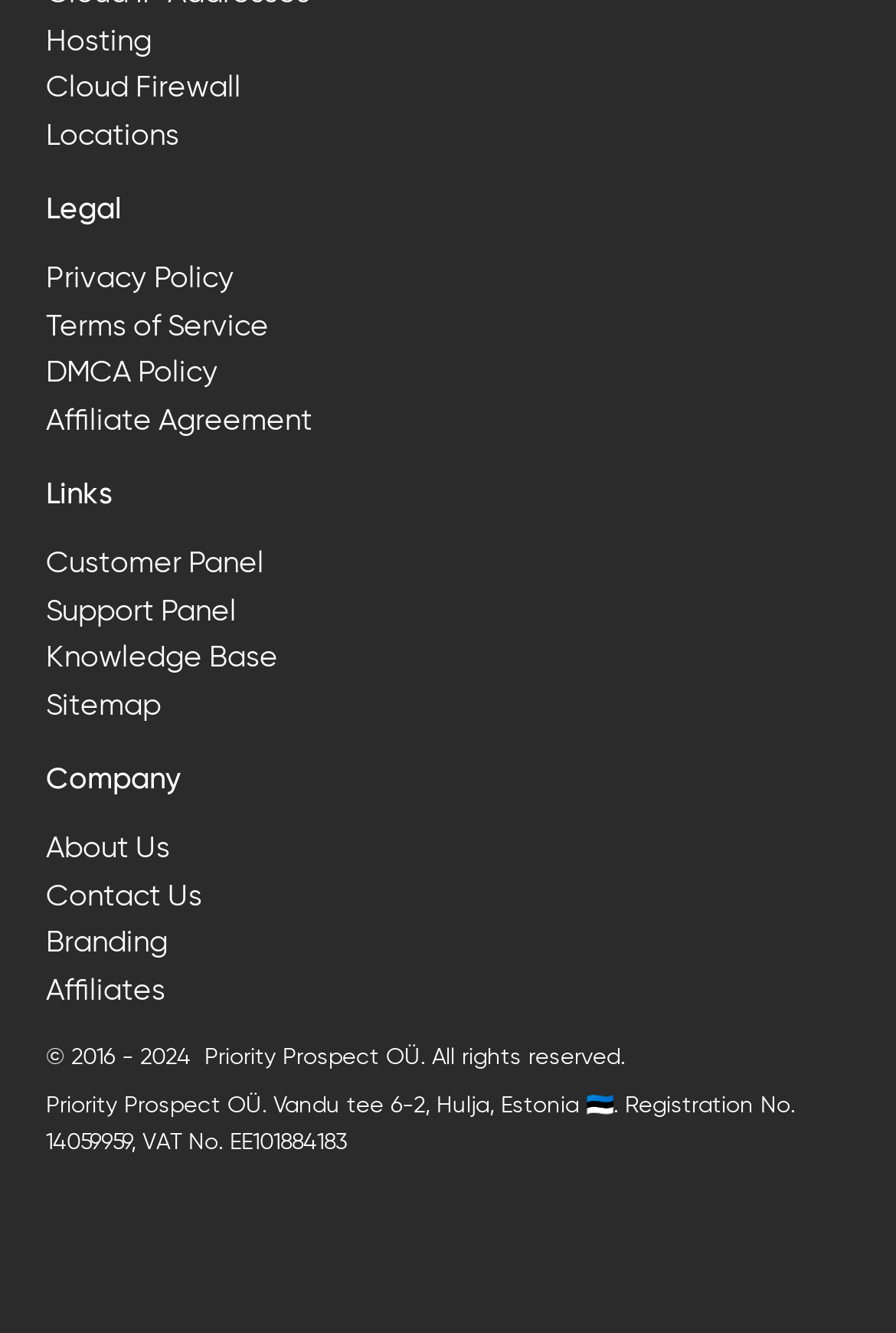Refer to the image and provide an in-depth answer to the question:
How many links are there under the 'Company' label?

There are 4 links under the 'Company' label, which are 'About Us', 'Contact Us', 'Branding', and 'Affiliates', located at the bottom left corner of the webpage with bounding box coordinates of [0.051, 0.619, 0.19, 0.654], [0.051, 0.654, 0.226, 0.69], [0.051, 0.69, 0.187, 0.726], and [0.051, 0.726, 0.185, 0.762] respectively.